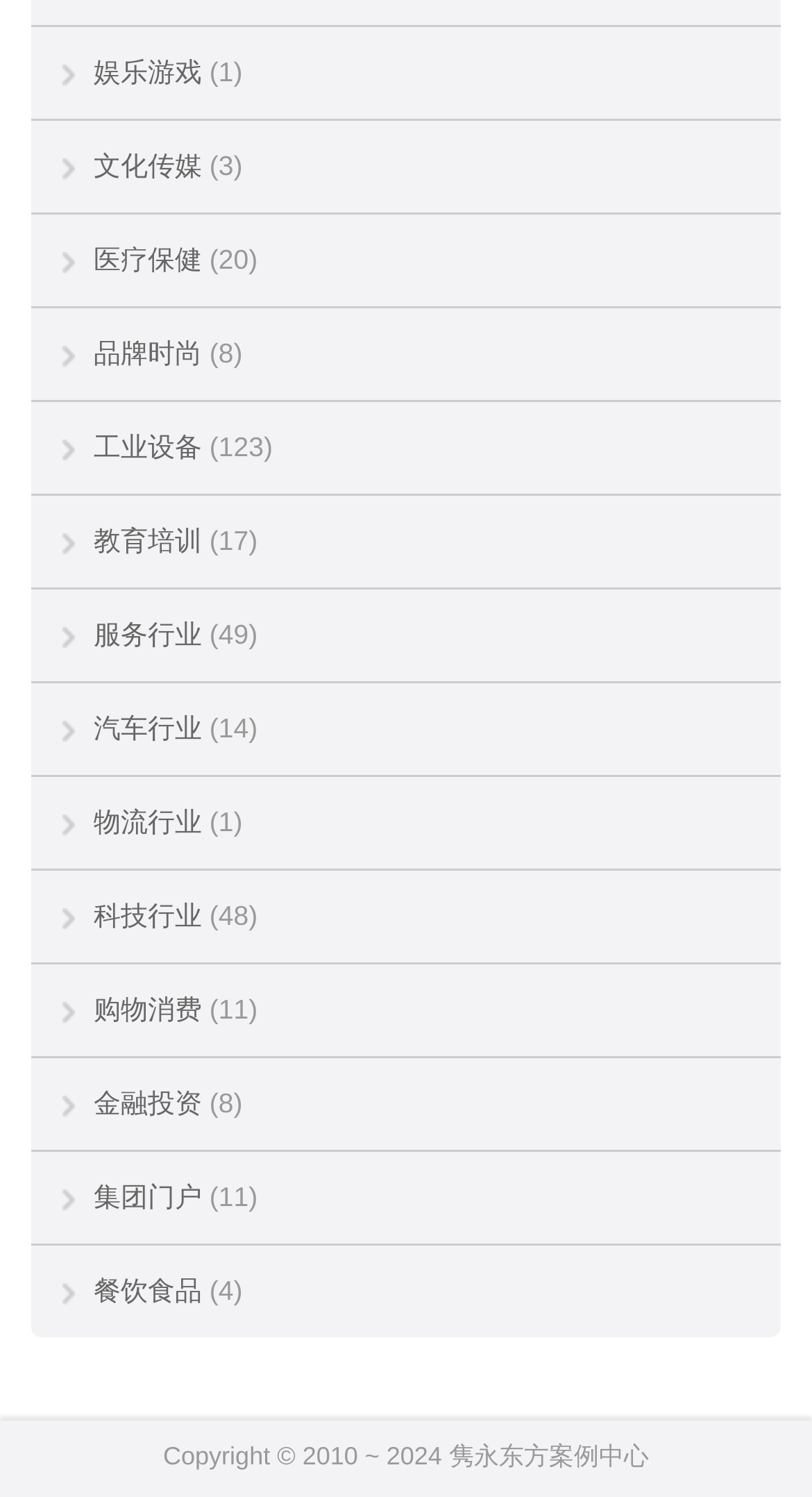Locate the bounding box of the UI element described in the following text: "品牌时尚".

[0.115, 0.225, 0.249, 0.246]